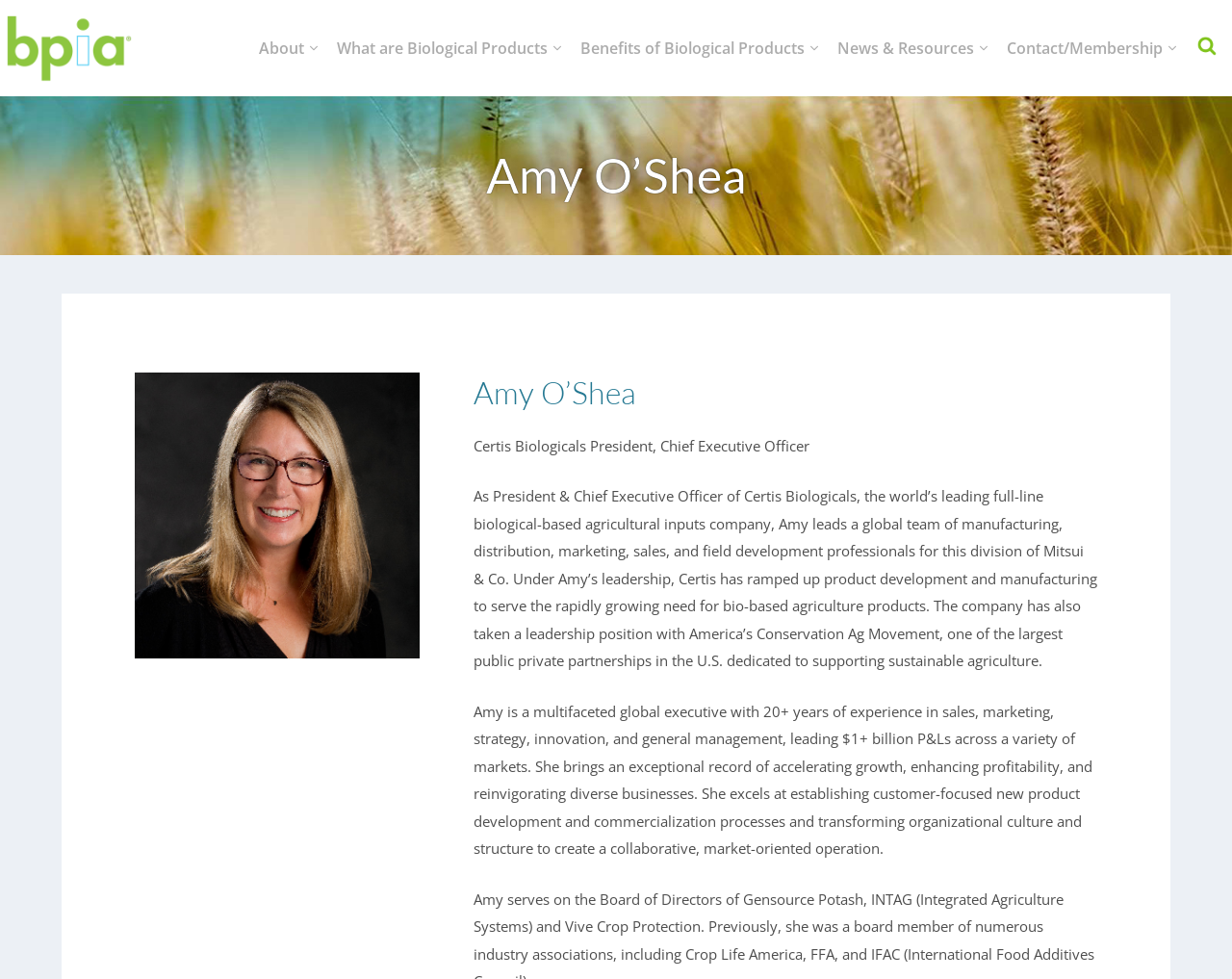Offer a detailed account of what is visible on the webpage.

The webpage is about Amy O'Shea, the President and Chief Executive Officer of Certis Biologicals. At the top left, there is a link to the Biological Products Industry Alliance, accompanied by an image with the same name. Below this, there are five horizontal tabs labeled "About", "What are Biological Products", "Benefits of Biological Products", "News & Resources", and "Contact/Membership", respectively.

To the right of the tabs, there is a search bar with a textbox labeled "Search for:". Below the tabs, there is a large heading with Amy O'Shea's name, followed by an image of her. Underneath the image, there is another heading with her name, and two paragraphs of text describing her role and experience. The first paragraph explains her leadership role at Certis Biologicals and the company's involvement in sustainable agriculture. The second paragraph highlights her professional background and skills, including her ability to drive growth and transform businesses.

Overall, the webpage appears to be a professional profile or biography of Amy O'Shea, highlighting her career and accomplishments in the biological products industry.